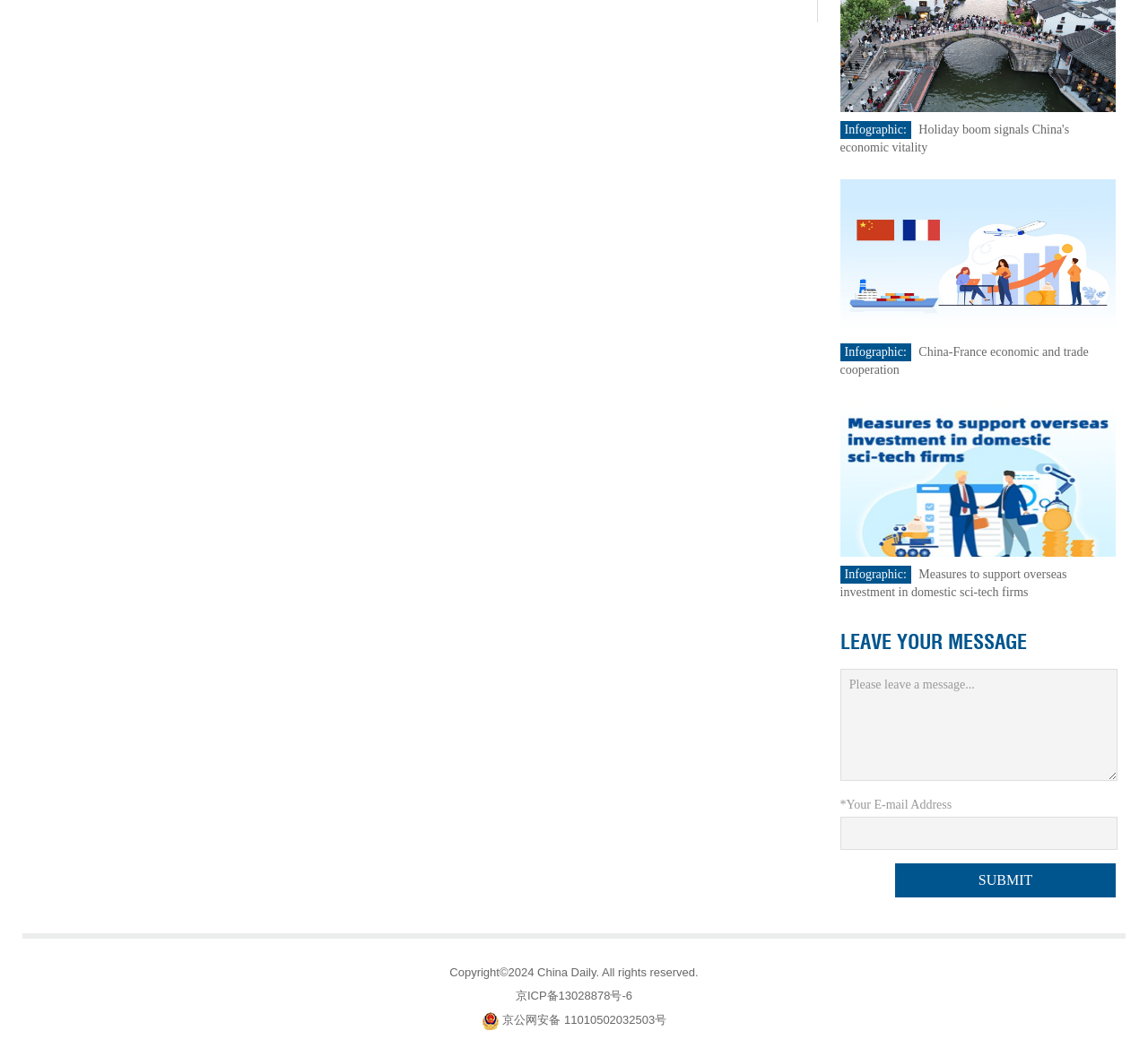Identify the bounding box coordinates of the clickable region necessary to fulfill the following instruction: "Submit the message". The bounding box coordinates should be four float numbers between 0 and 1, i.e., [left, top, right, bottom].

[0.78, 0.817, 0.972, 0.849]